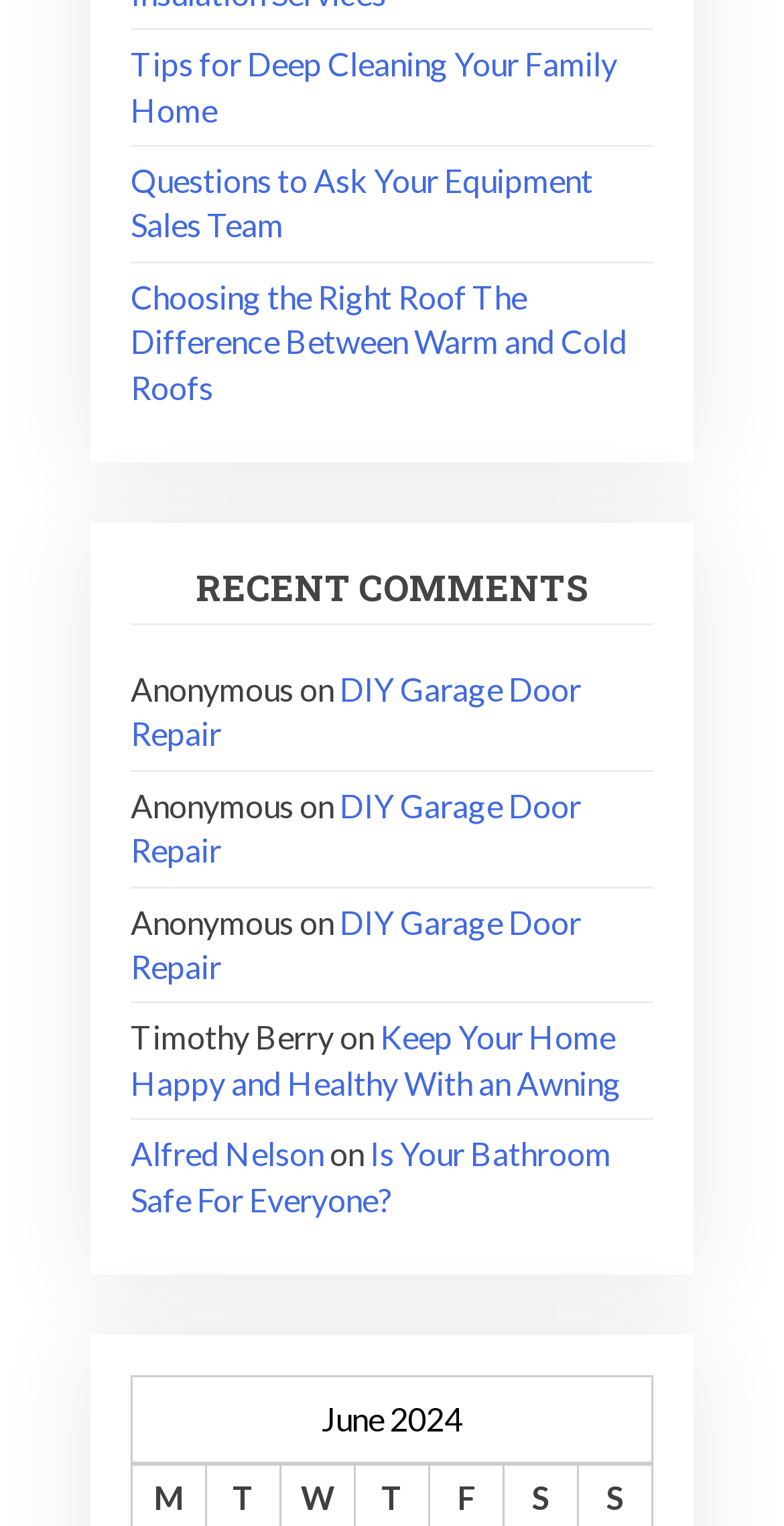Identify the bounding box coordinates for the element you need to click to achieve the following task: "Go to Home page". The coordinates must be four float values ranging from 0 to 1, formatted as [left, top, right, bottom].

None